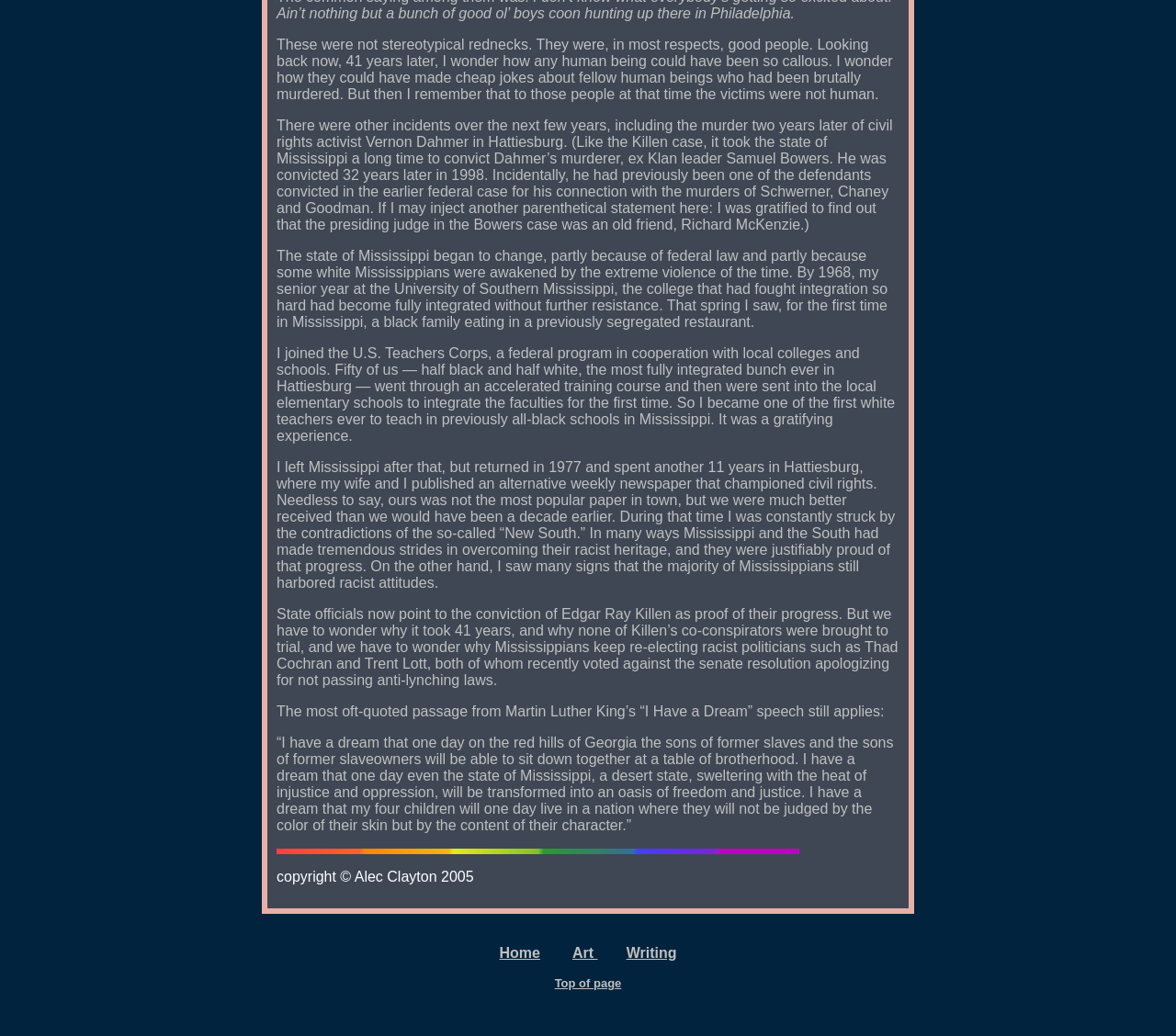What is the purpose of the 'Top of page' link?
We need a detailed and exhaustive answer to the question. Please elaborate.

Based on the text of the link 'Top of page', I infer that its purpose is to allow users to quickly navigate to the top of the webpage, likely to access the main navigation or header section.